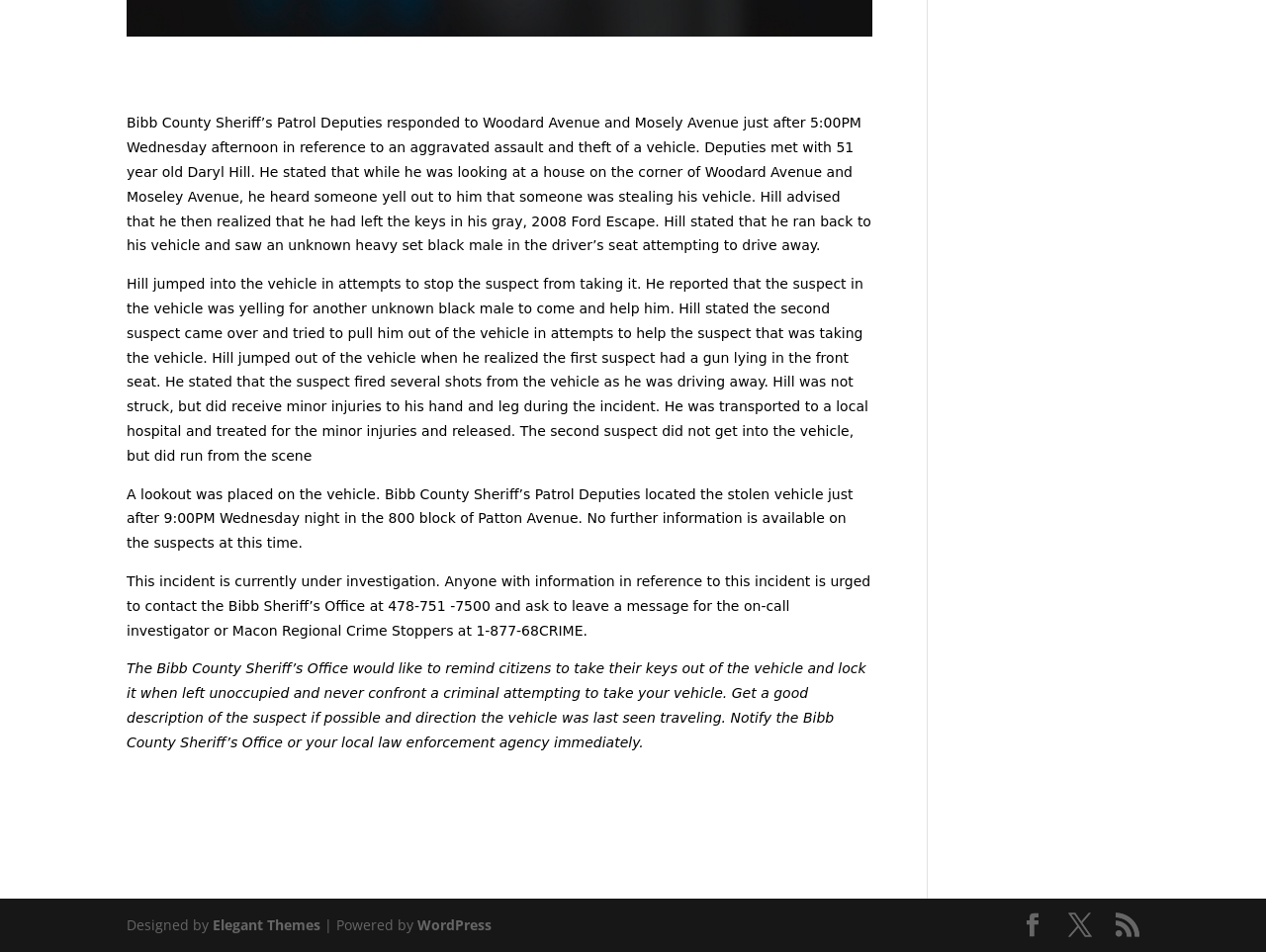Determine the bounding box for the UI element that matches this description: "WordPress".

[0.33, 0.962, 0.388, 0.982]